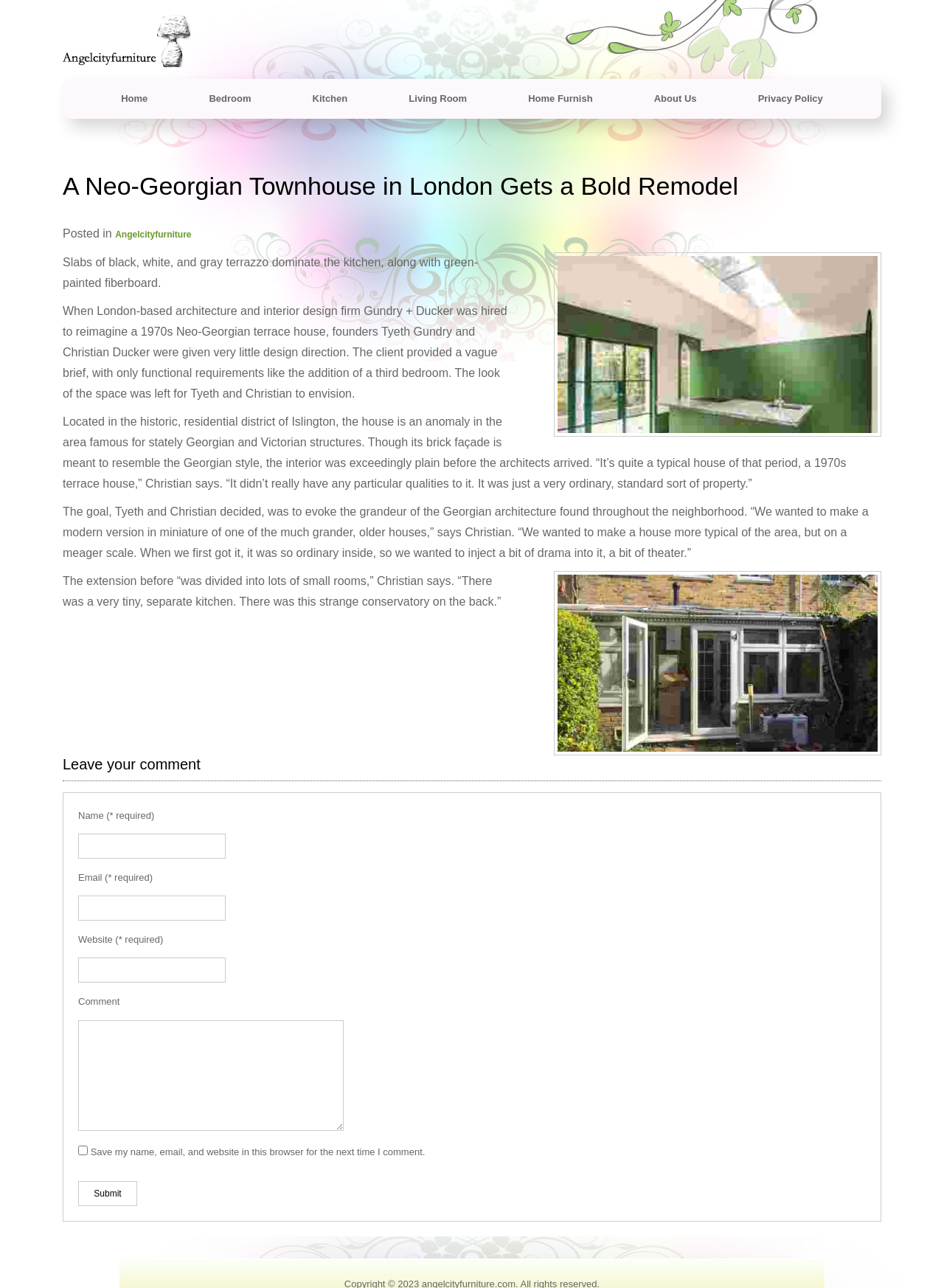What is the main title displayed on this webpage?

A Neo-Georgian Townhouse in London Gets a Bold Remodel